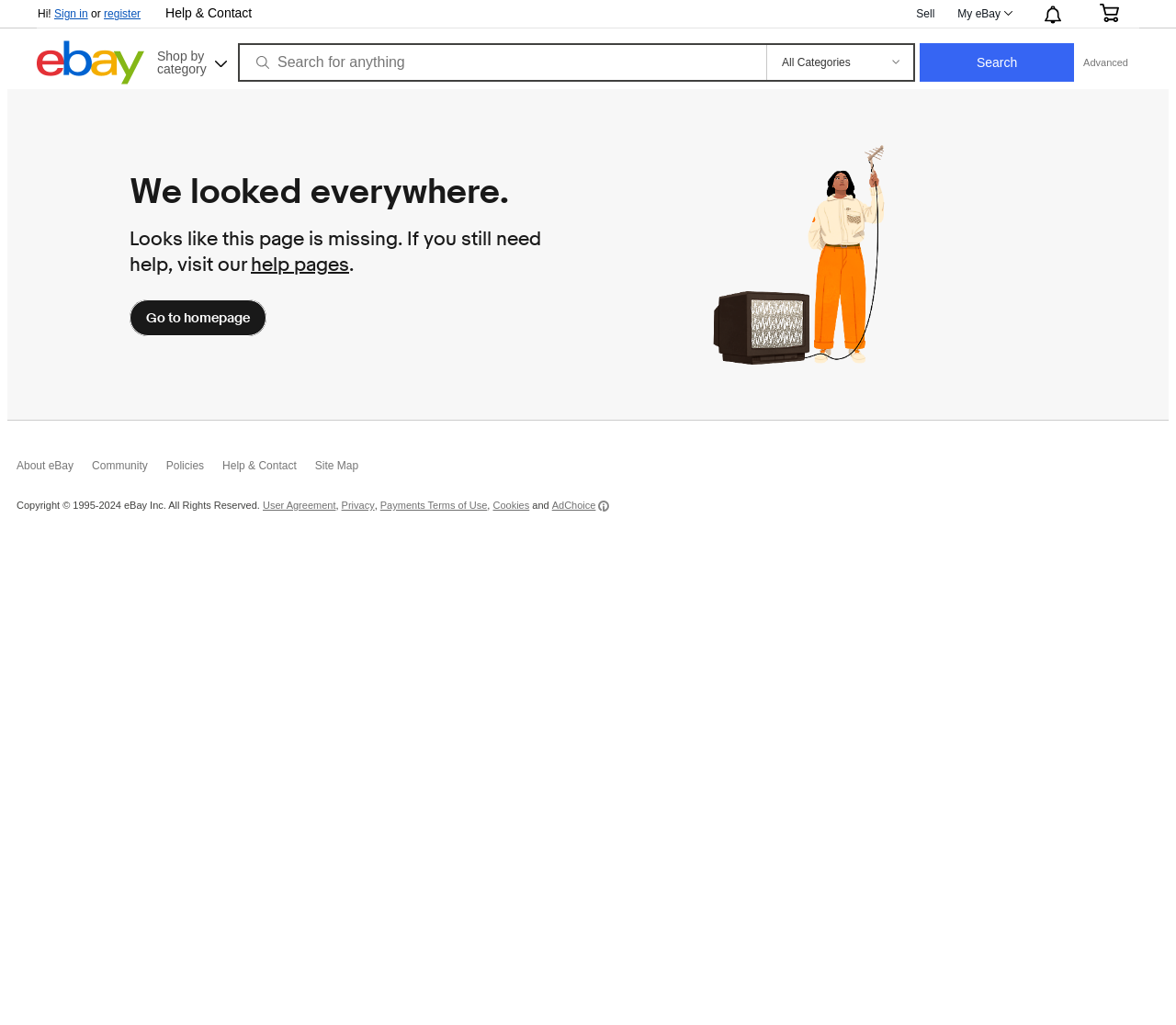What is the copyright information on the page?
Answer the question using a single word or phrase, according to the image.

1995-2024 eBay Inc.